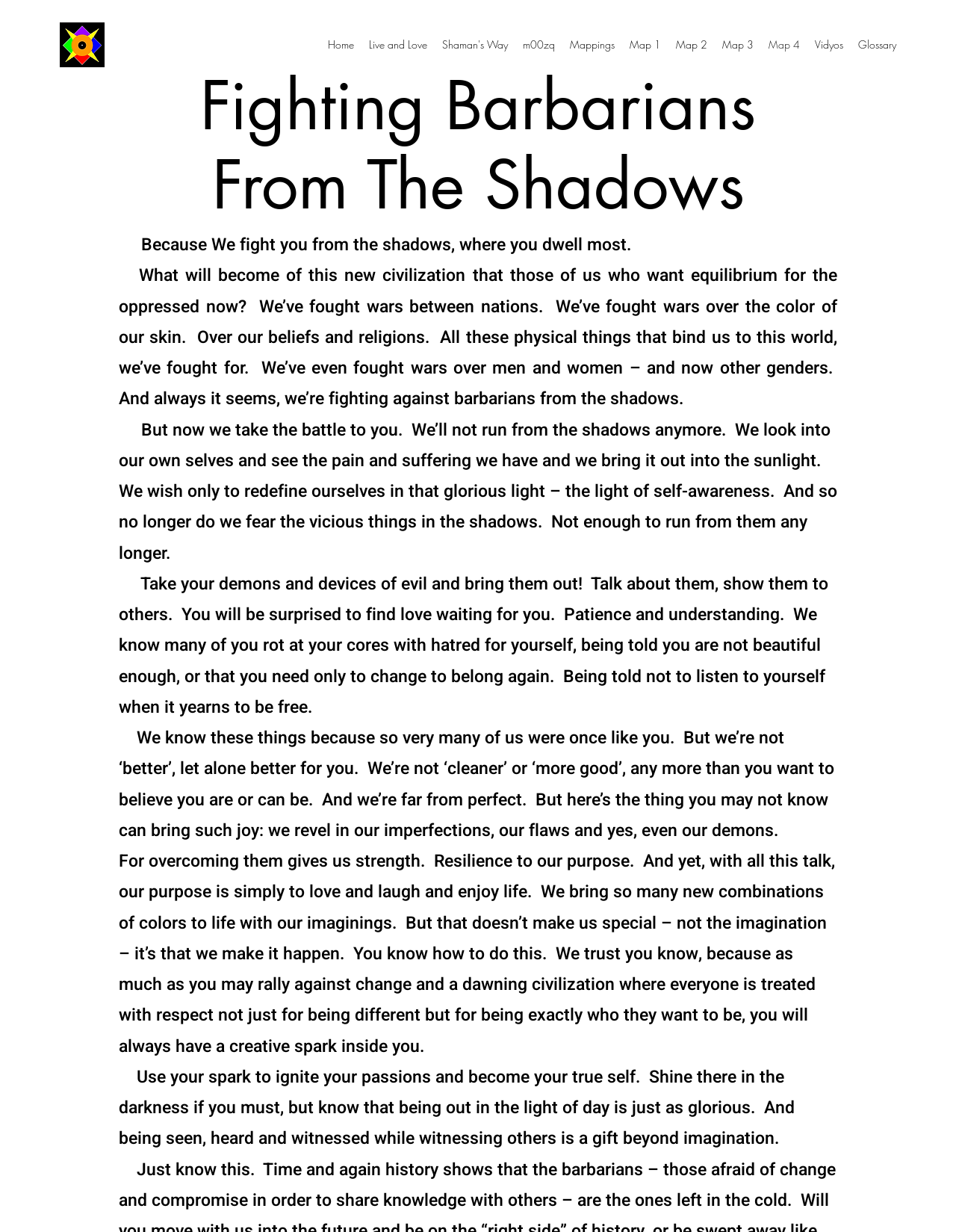Highlight the bounding box coordinates of the region I should click on to meet the following instruction: "Read the Glossary".

[0.89, 0.027, 0.945, 0.045]